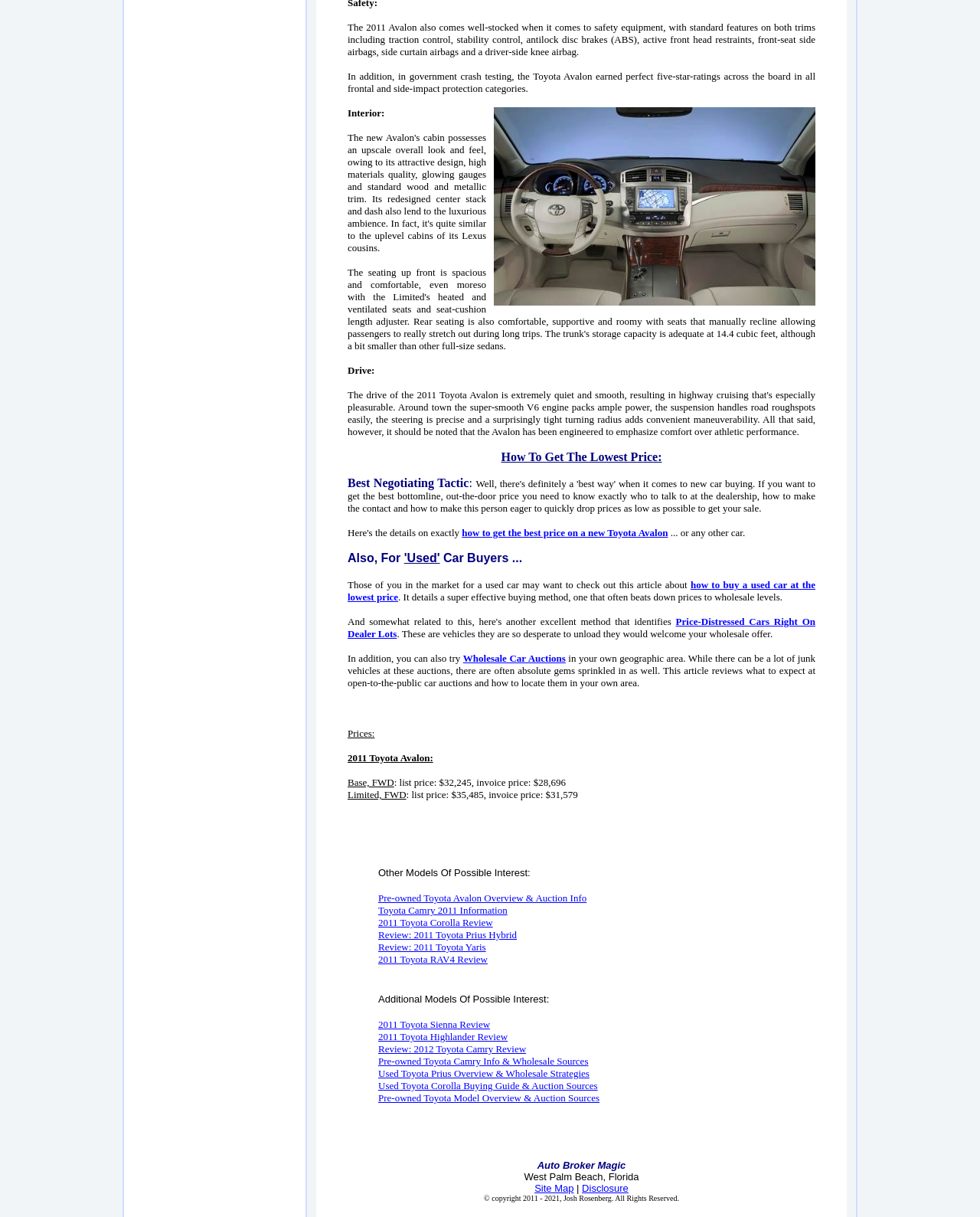Identify the bounding box coordinates for the UI element that matches this description: "Review: 2012 Toyota Camry Review".

[0.386, 0.857, 0.537, 0.867]